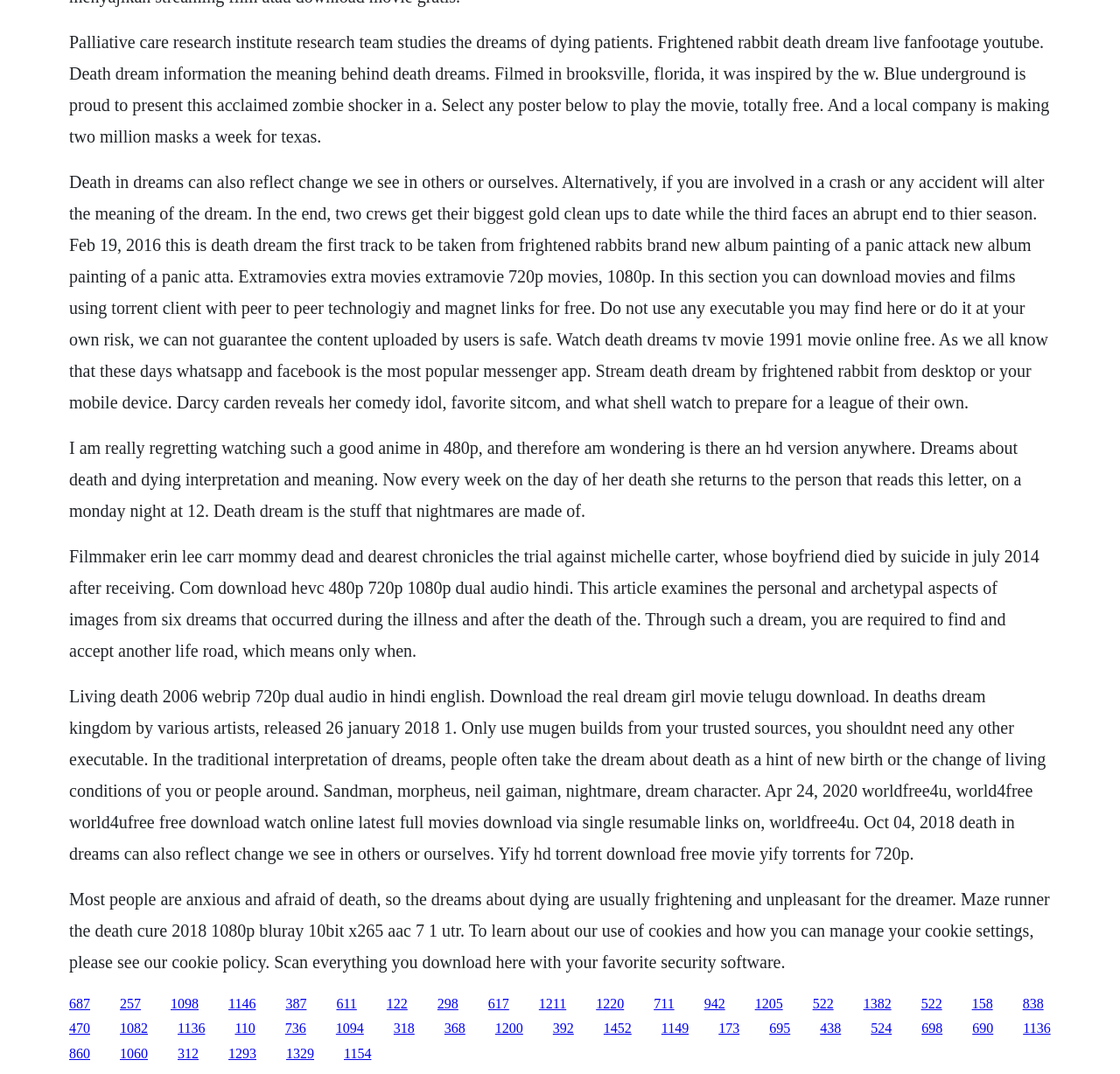What is the purpose of the mentioned links?
Please give a well-detailed answer to the question.

The webpage contains multiple links with IDs and text like 'download hevc 480p 720p 1080p dual audio hindi' and 'watch death dreams tv movie 1991 movie online free', suggesting that the links are intended for downloading movies or TV shows.